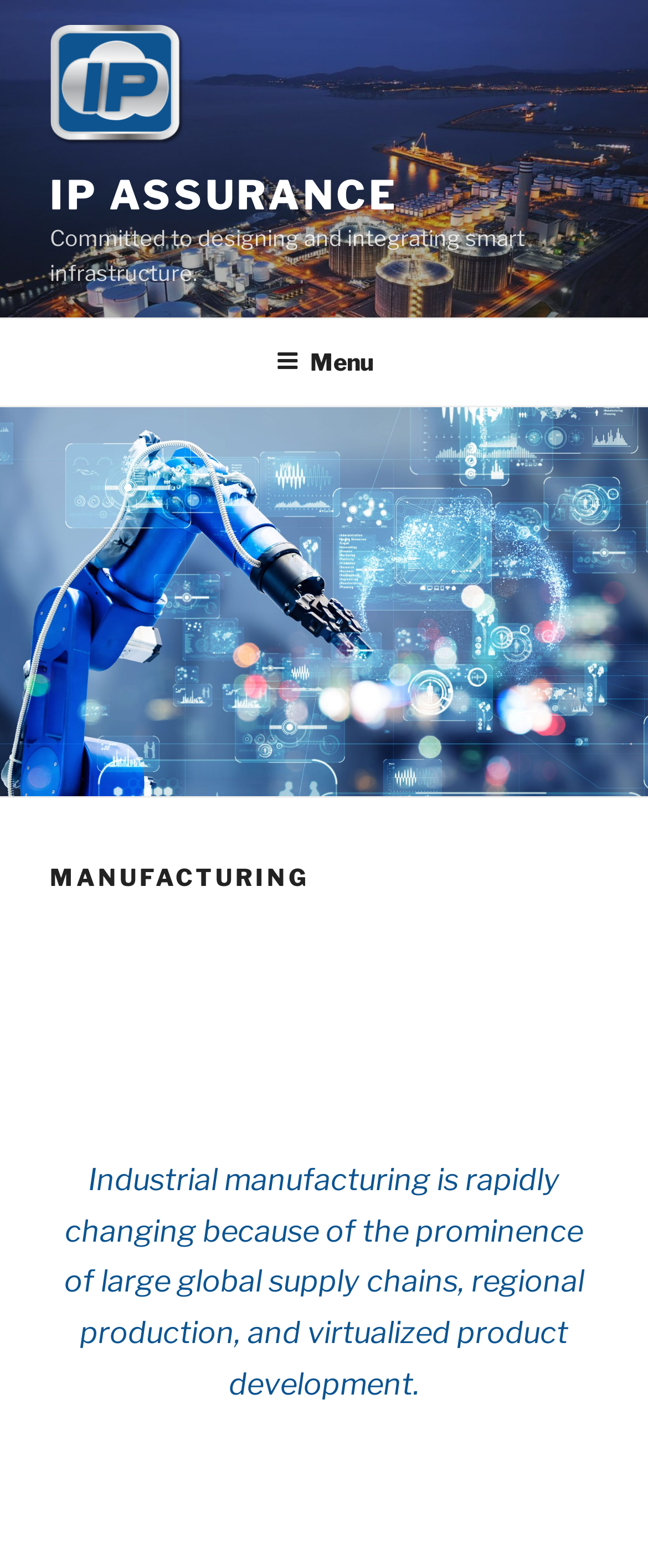Please provide a comprehensive response to the question based on the details in the image: What is the theme of the manufacturing industry?

The theme of the manufacturing industry is about smart infrastructure, which is obtained from the static text element that says 'Committed to designing and integrating smart infrastructure'.